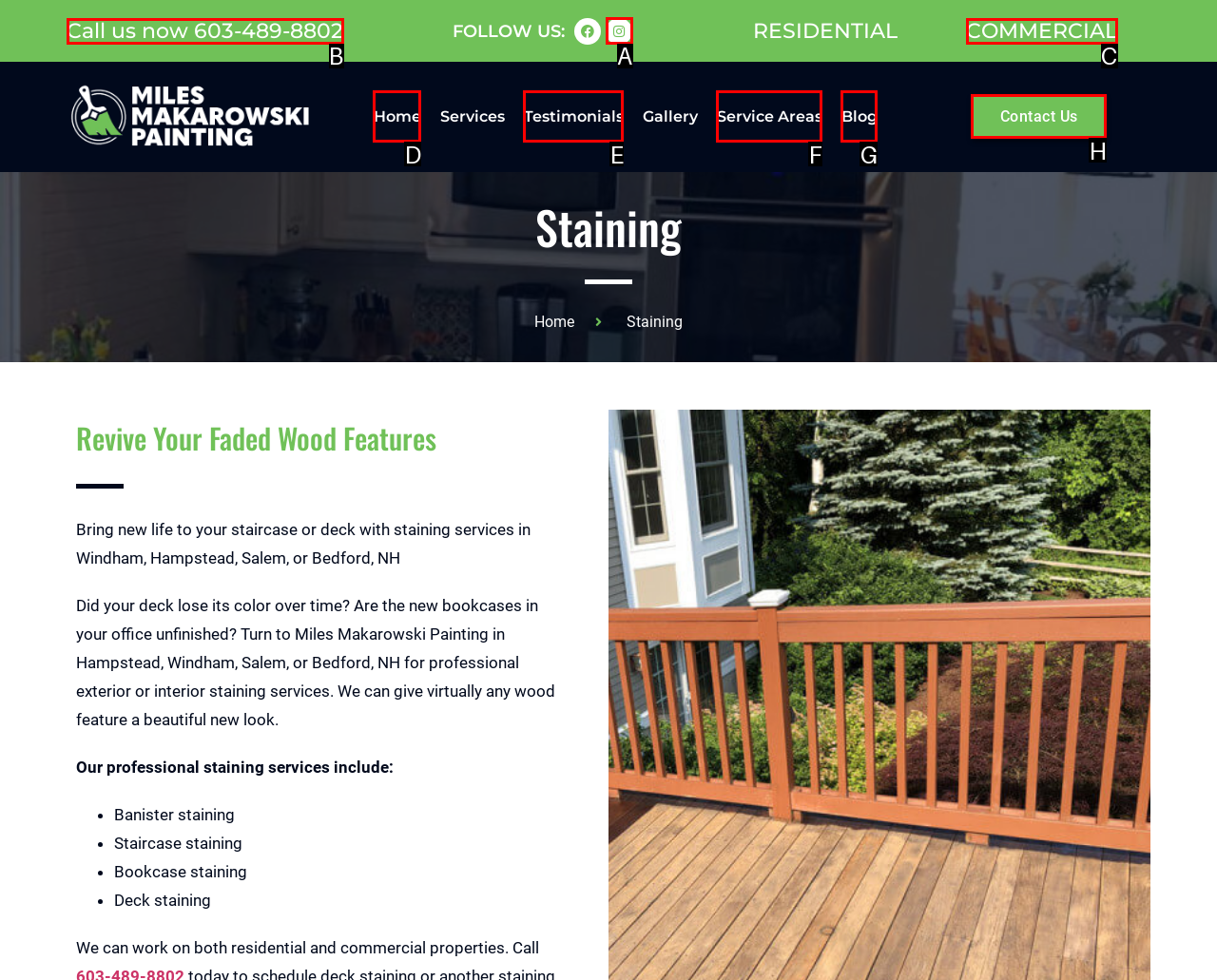From the given choices, identify the element that matches: Create an Account
Answer with the letter of the selected option.

None